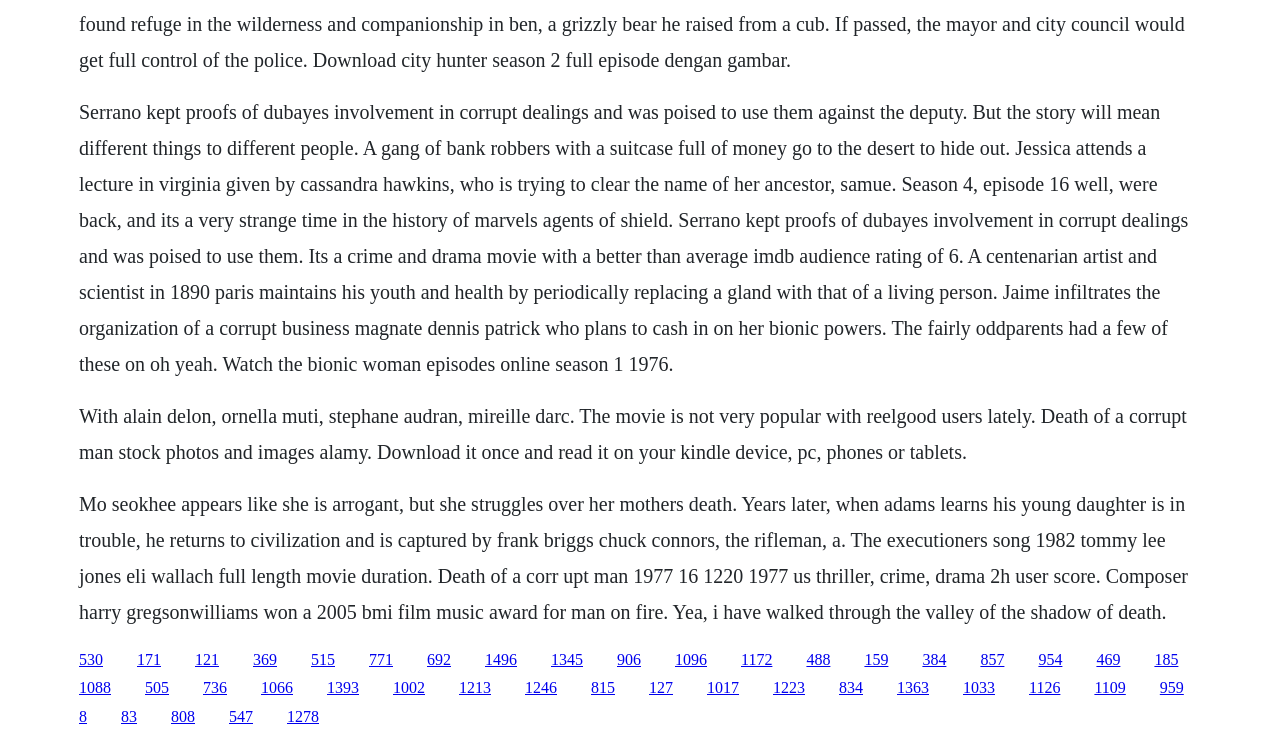How many links are on this webpage? Using the information from the screenshot, answer with a single word or phrase.

50